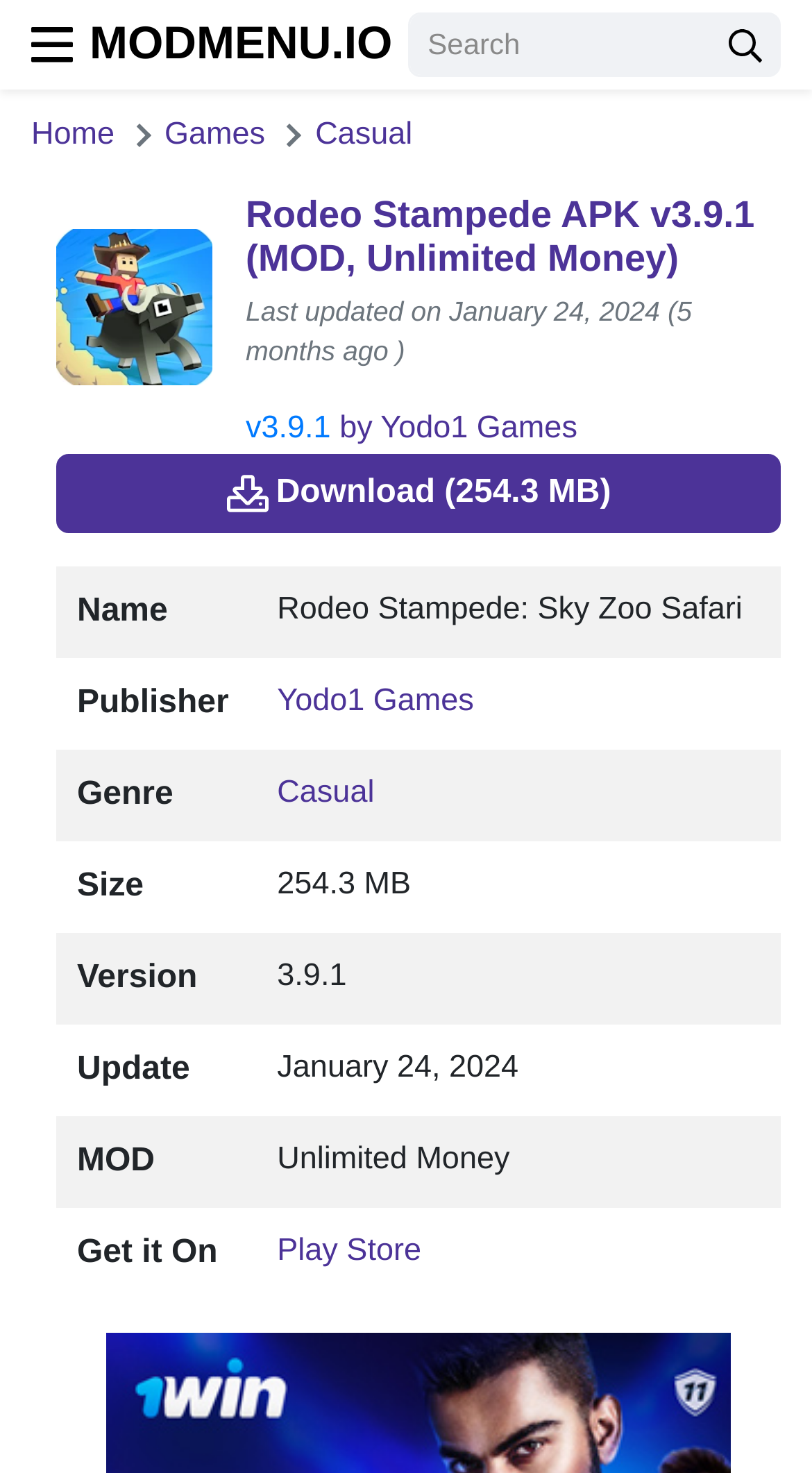Identify the bounding box coordinates for the UI element described as: "Download (254.3 MB)". The coordinates should be provided as four floats between 0 and 1: [left, top, right, bottom].

[0.069, 0.308, 0.962, 0.362]